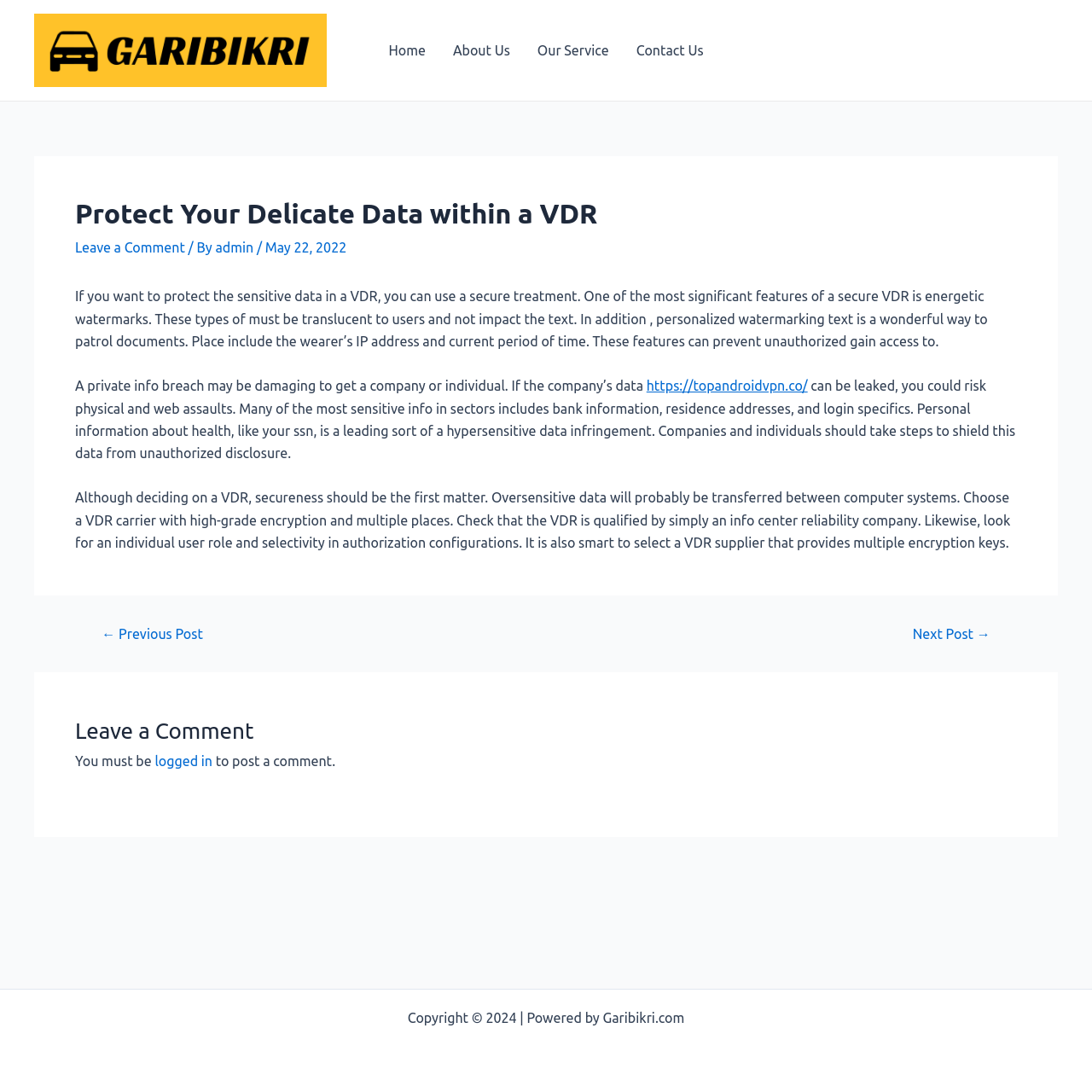Please locate the bounding box coordinates for the element that should be clicked to achieve the following instruction: "Click on the 'Home' link". Ensure the coordinates are given as four float numbers between 0 and 1, i.e., [left, top, right, bottom].

[0.343, 0.027, 0.402, 0.066]